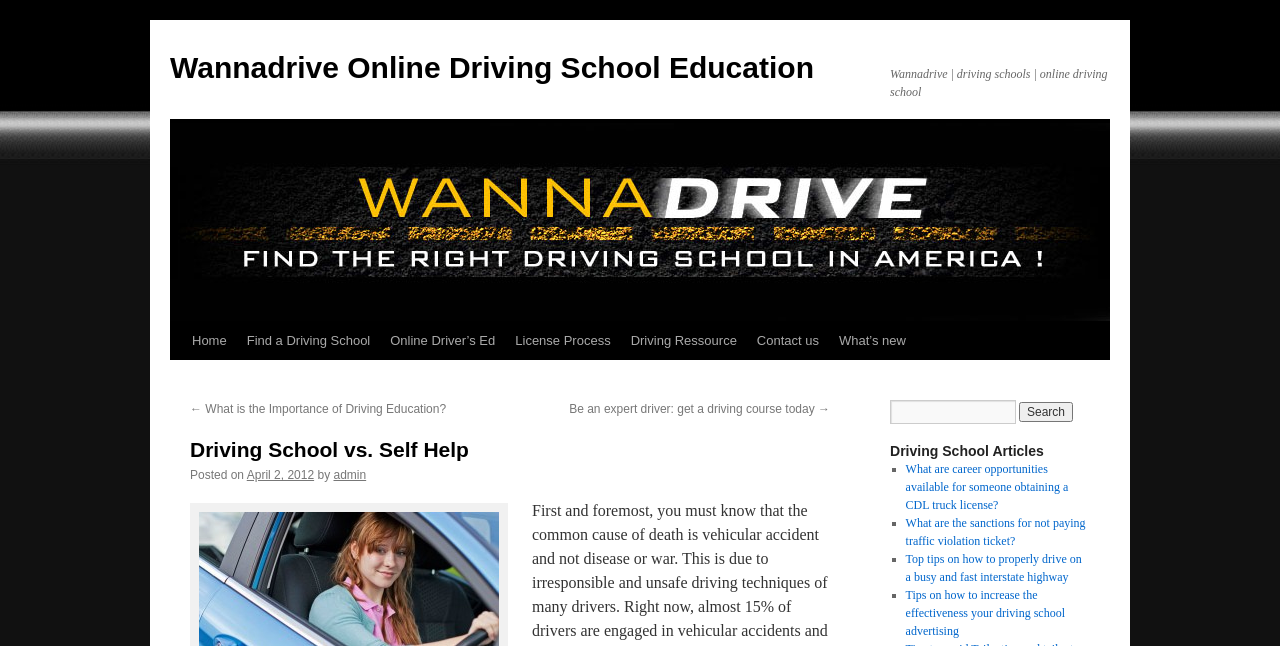Calculate the bounding box coordinates of the UI element given the description: "Find a Driving School".

[0.185, 0.498, 0.297, 0.557]